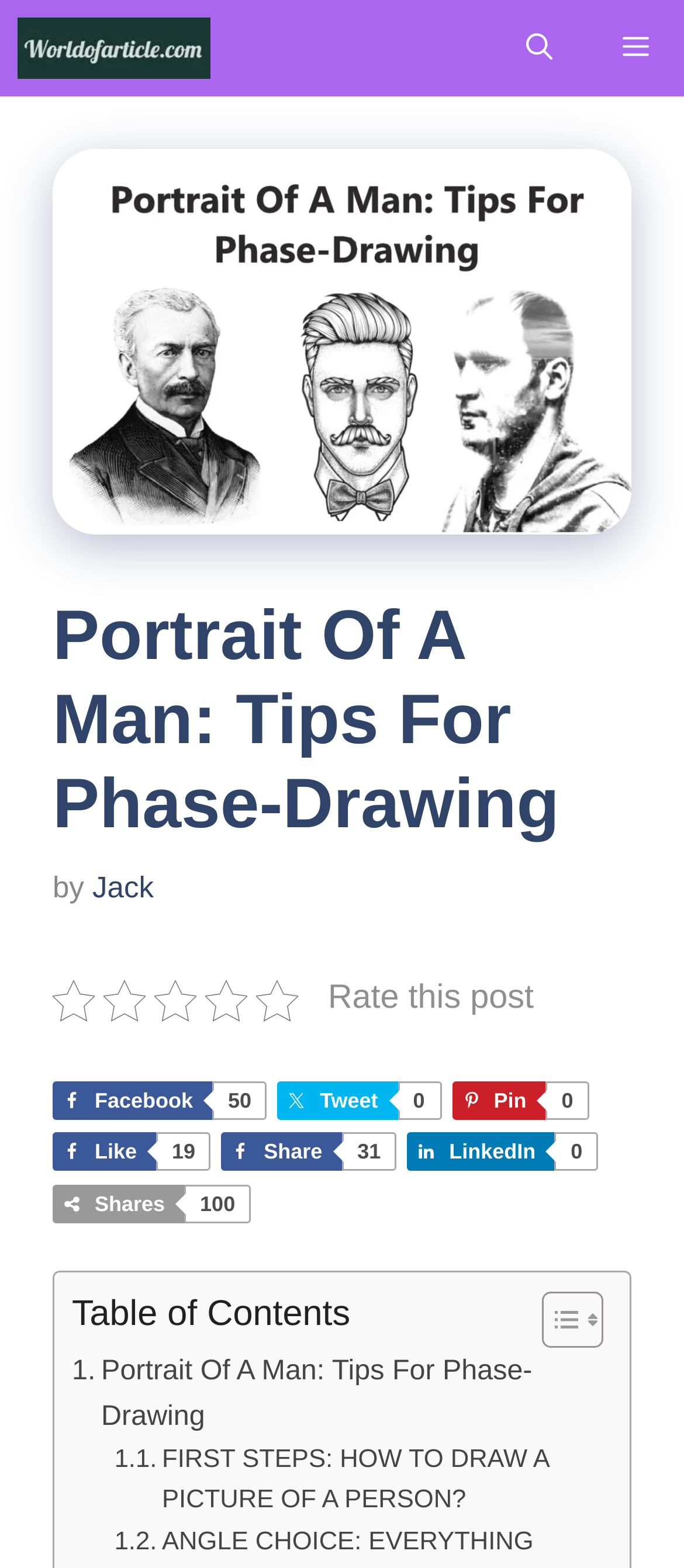Summarize the contents and layout of the webpage in detail.

This webpage is about drawing a portrait of a man, specifically providing tips for phase-drawing. At the top, there is a navigation bar with a link to a website about latest tech, business, and health articles, accompanied by an image. Next to it is a button to open the menu. On the right side of the navigation bar, there is a link to open a search bar.

Below the navigation bar, there is a large header section with an image of a person's face, which is likely the main topic of the article. The header section also contains the title "Portrait Of A Man: Tips For Phase-Drawing" and the author's name, "Jack". 

Underneath the header section, there are social media links to share the article on Facebook, Twitter, Pinterest, and LinkedIn, each accompanied by an image. There is also a rating system with a "Rate this post" text and a "Shares" counter with a number.

Further down, there is a table of contents section with a toggle button to expand or collapse it. The table of contents lists the different sections of the article, including "FIRST STEPS: HOW TO DRAW A PICTURE OF A PERSON?".

Throughout the webpage, there are several images, including the main image of a person's face, social media icons, and other decorative elements. The layout is organized, with clear headings and concise text, making it easy to navigate and read.